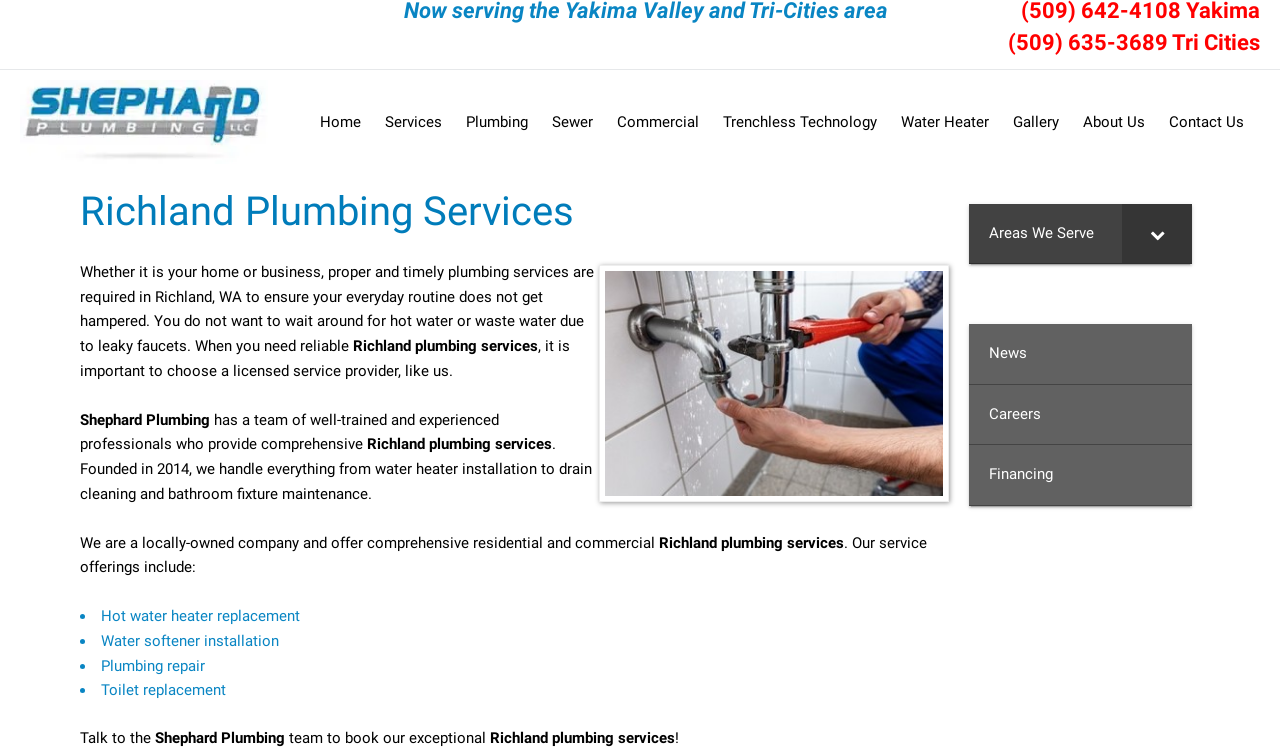Please identify the bounding box coordinates for the region that you need to click to follow this instruction: "View the gallery".

[0.782, 0.132, 0.837, 0.193]